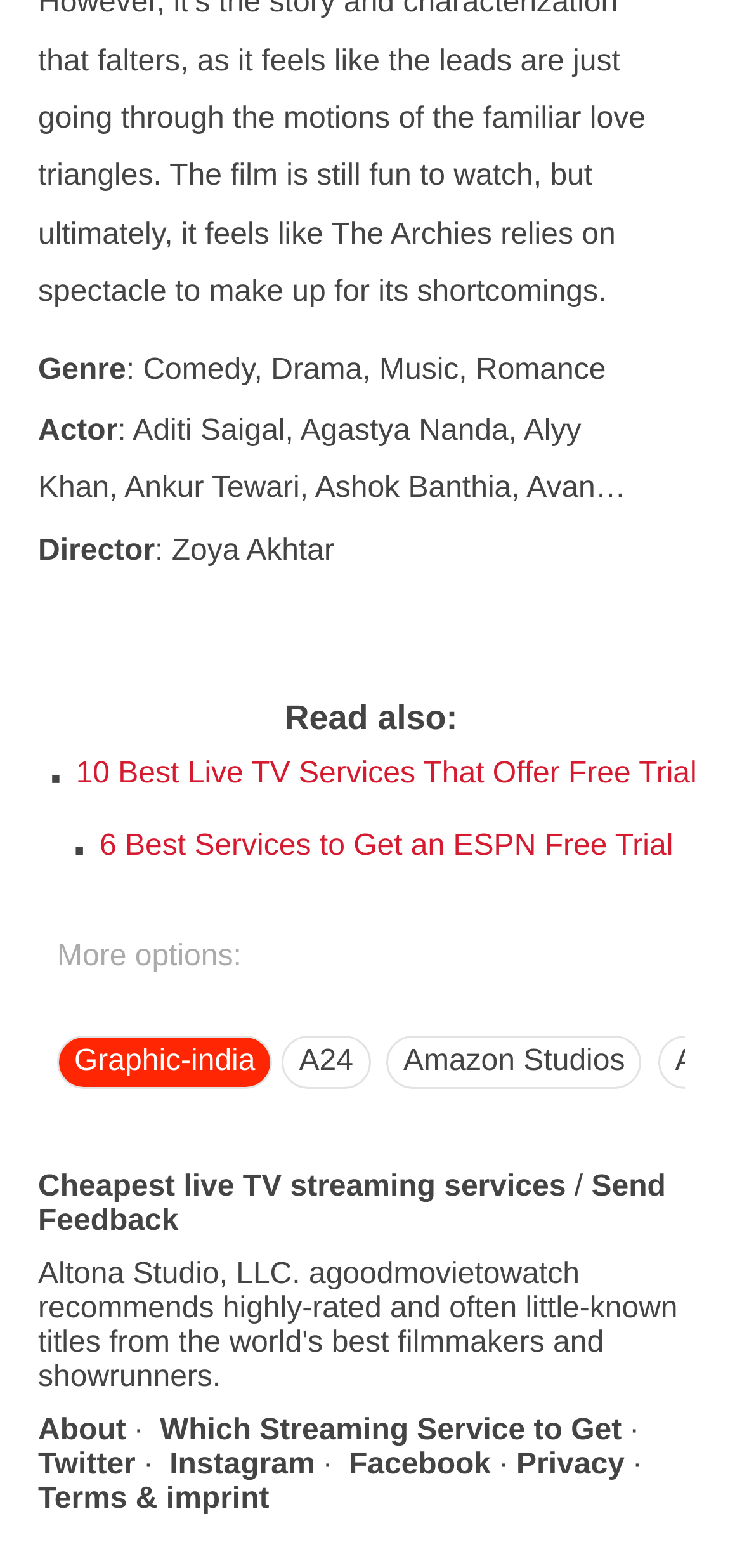Give a one-word or short phrase answer to this question: 
What are the genres of the movie?

Comedy, Drama, Music, Romance